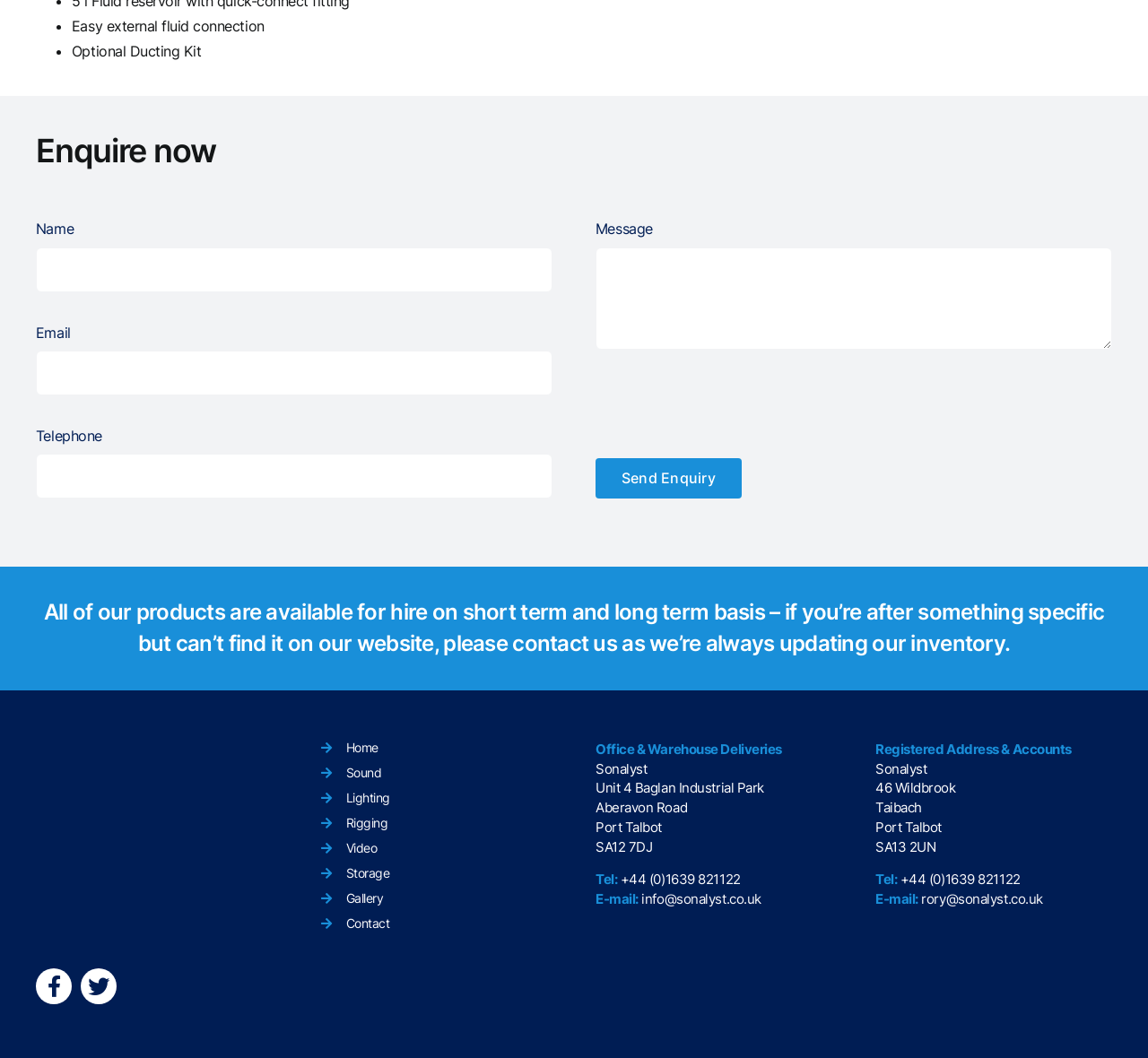Please provide a detailed answer to the question below based on the screenshot: 
What is the purpose of the 'Enquire now' section?

The 'Enquire now' section is a form that allows users to send an enquiry to the company. It contains fields for name, email, telephone, and message, and a 'Send Enquiry' button. This suggests that the purpose of this section is to facilitate communication between the user and the company.